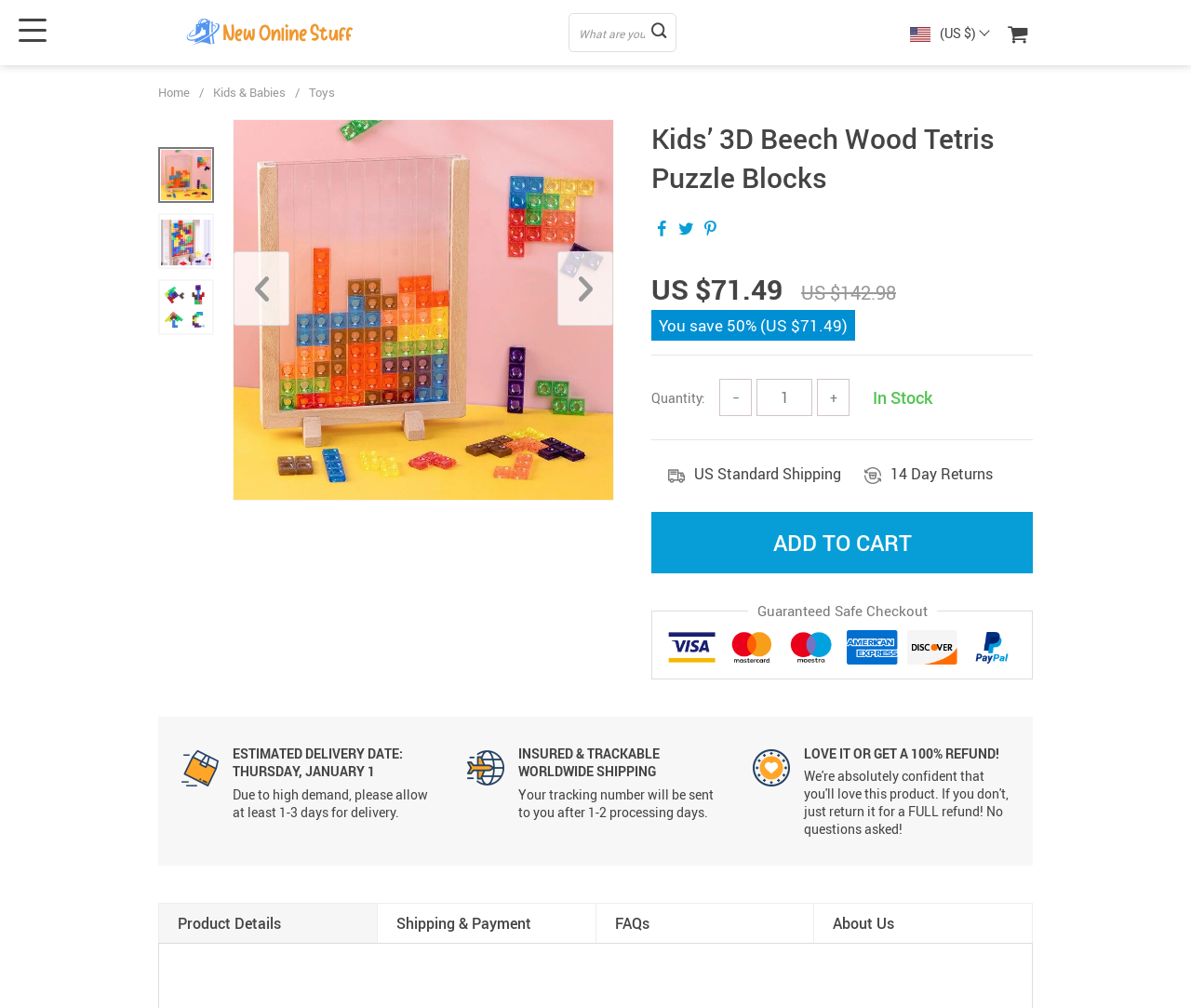Specify the bounding box coordinates of the area to click in order to follow the given instruction: "Go to home page."

[0.133, 0.083, 0.159, 0.1]